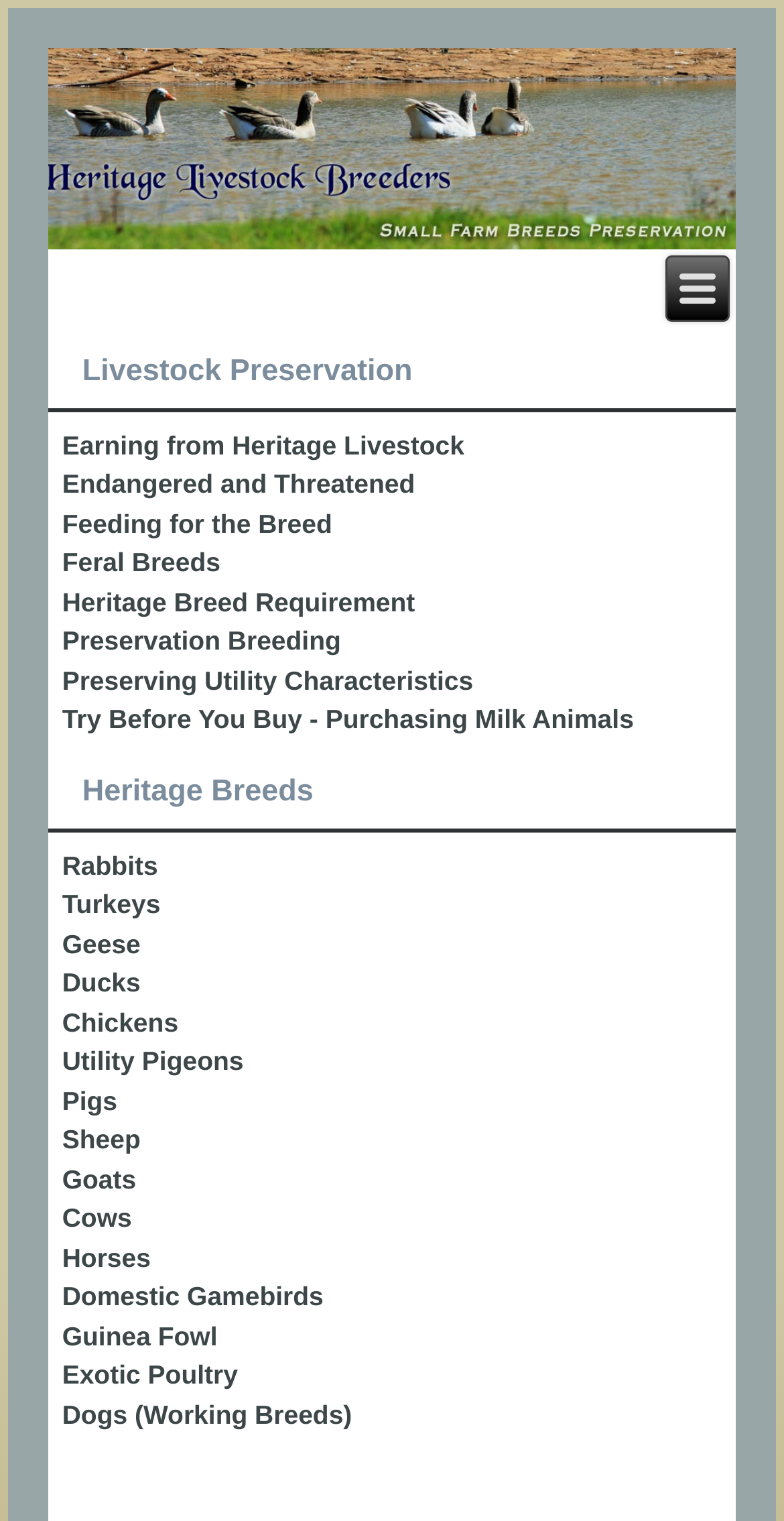Write an elaborate caption that captures the essence of the webpage.

This webpage is about heritage livestock preservation and breeding. At the top, there is a heading "Livestock Preservation" followed by a series of links related to the topic, including "Earning from Heritage Livestock", "Endangered and Threatened", and "Preservation Breeding". These links are positioned on the left side of the page, with the heading above them.

Below the heading "Livestock Preservation", there is another heading "Heritage Breeds" which is also positioned on the left side of the page. Under this heading, there are numerous links to specific heritage breeds, such as "Rabbits", "Turkeys", "Geese", and many others. These links are arranged in a vertical list, with each link positioned below the previous one.

The links are densely packed, with minimal space between them, and they occupy a significant portion of the page. The overall layout is organized, with clear headings and concise link text, making it easy to navigate and find specific information about heritage livestock breeds and preservation.